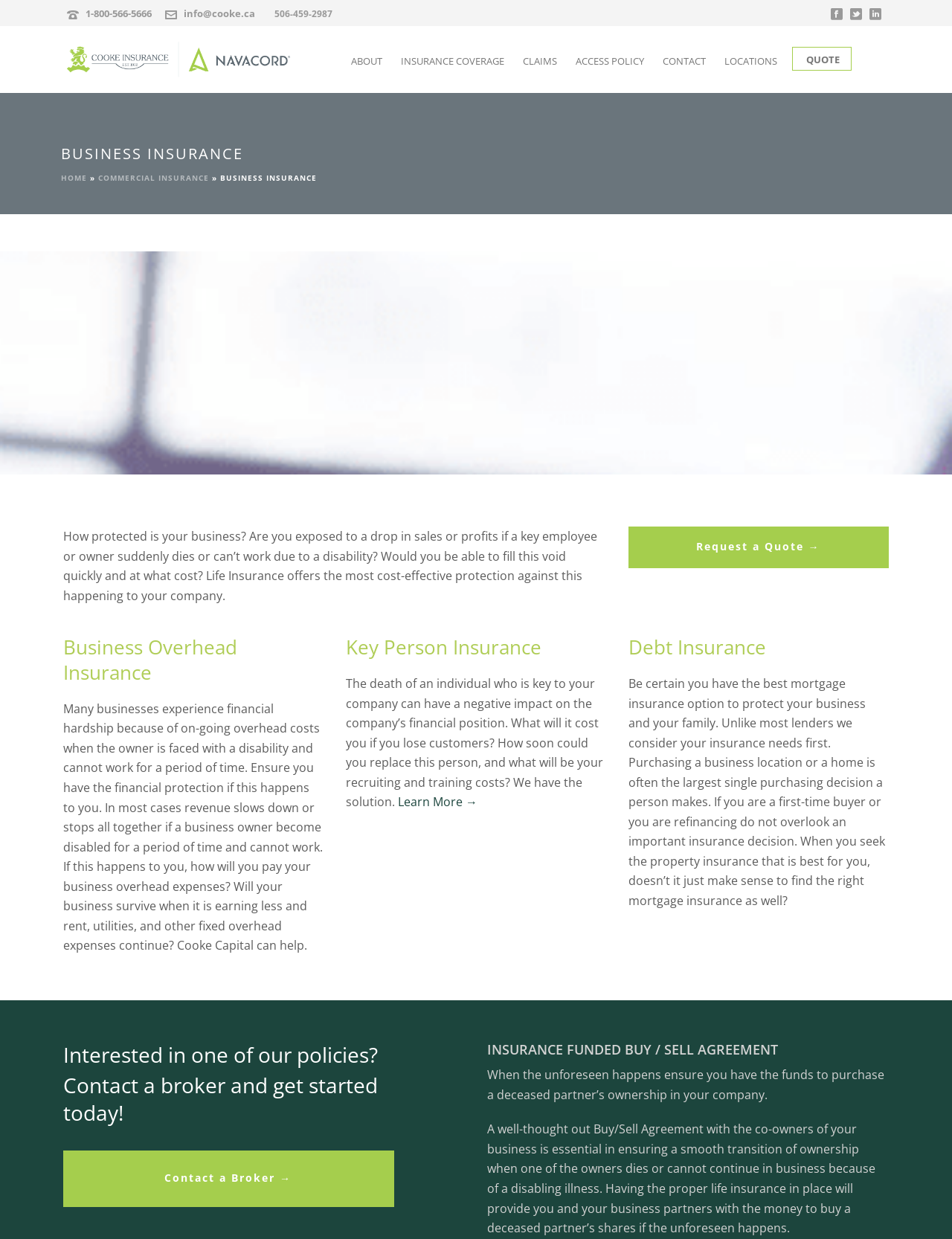Identify the bounding box coordinates of the area you need to click to perform the following instruction: "Request a quote".

[0.66, 0.425, 0.934, 0.459]